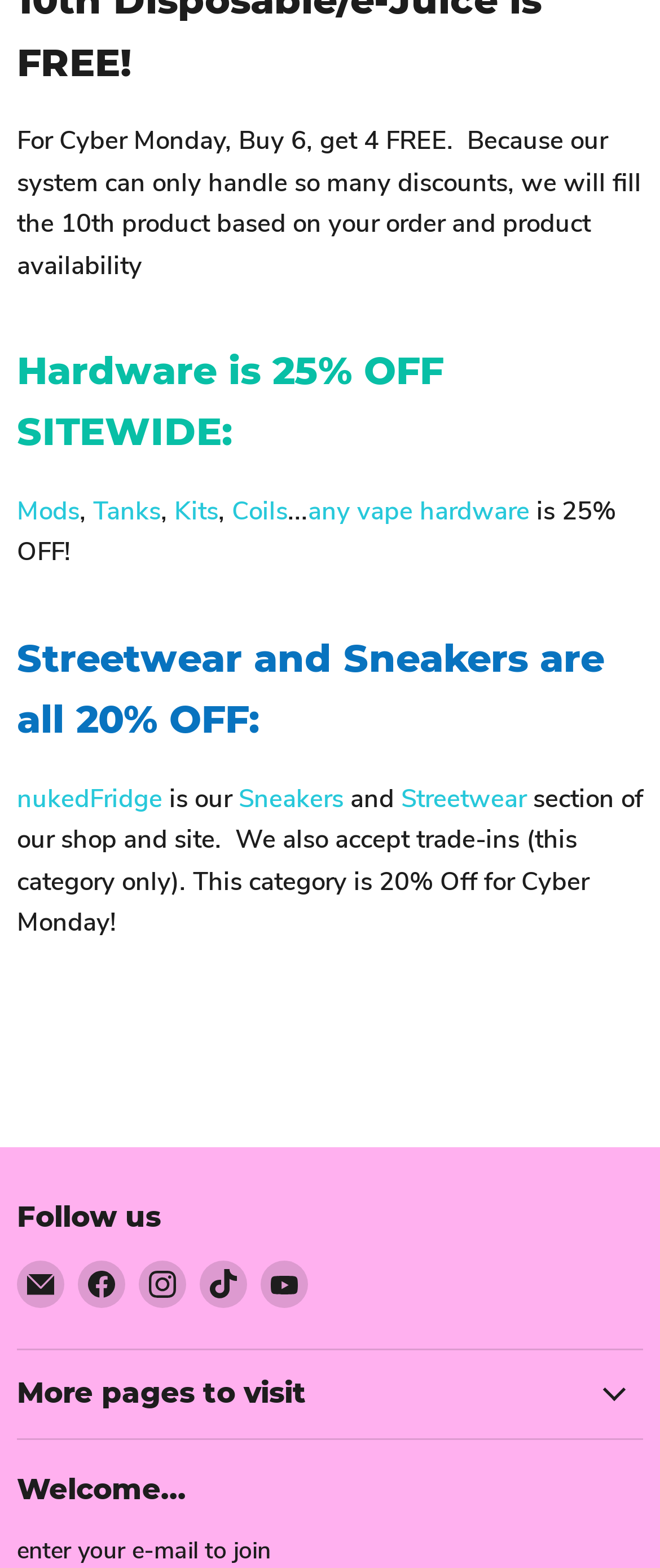Identify the bounding box coordinates of the element to click to follow this instruction: 'Get 25% OFF on any vape hardware'. Ensure the coordinates are four float values between 0 and 1, provided as [left, top, right, bottom].

[0.467, 0.315, 0.803, 0.337]